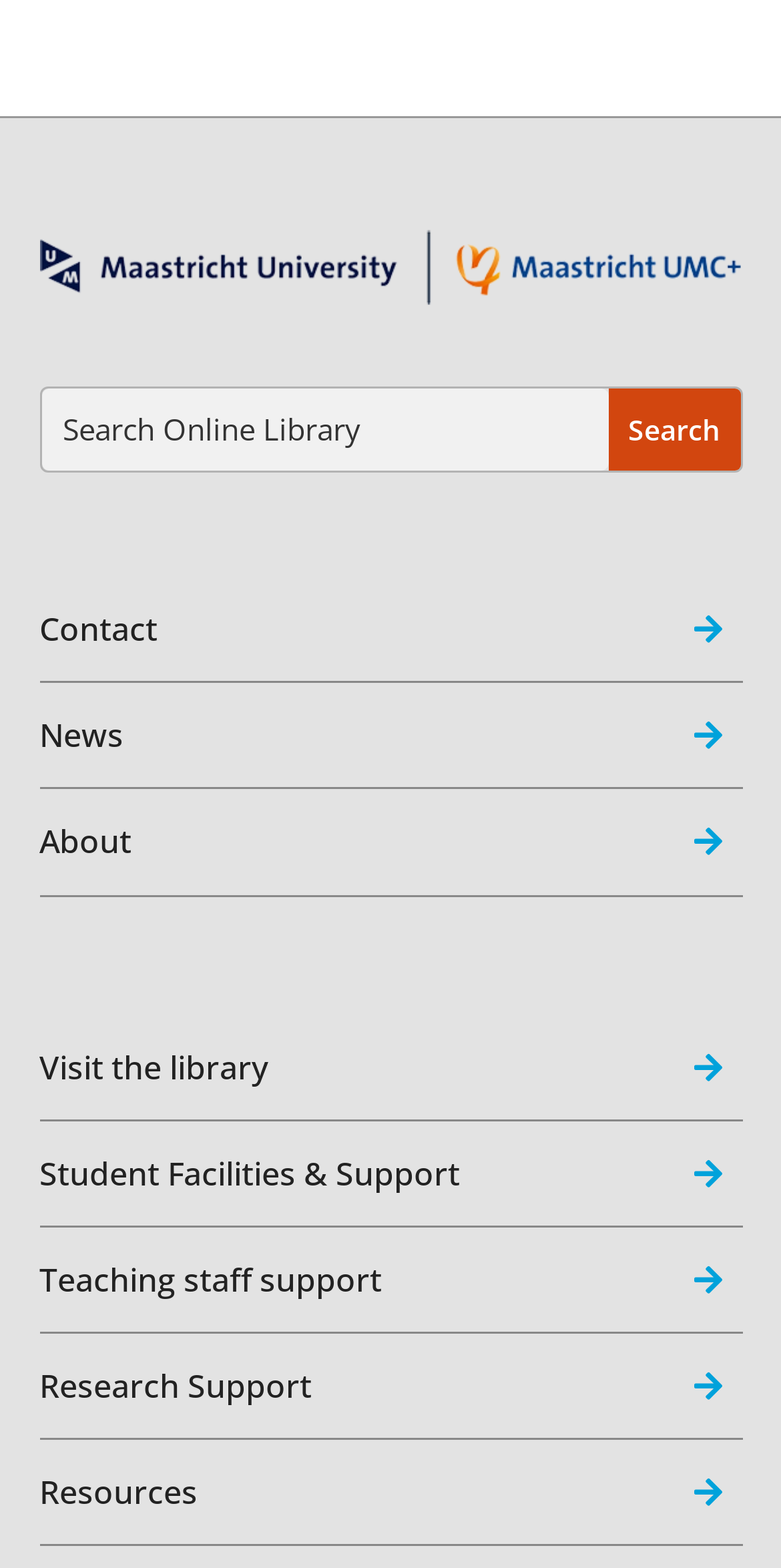Locate the bounding box coordinates of the clickable area needed to fulfill the instruction: "Click Search".

[0.778, 0.247, 0.947, 0.3]